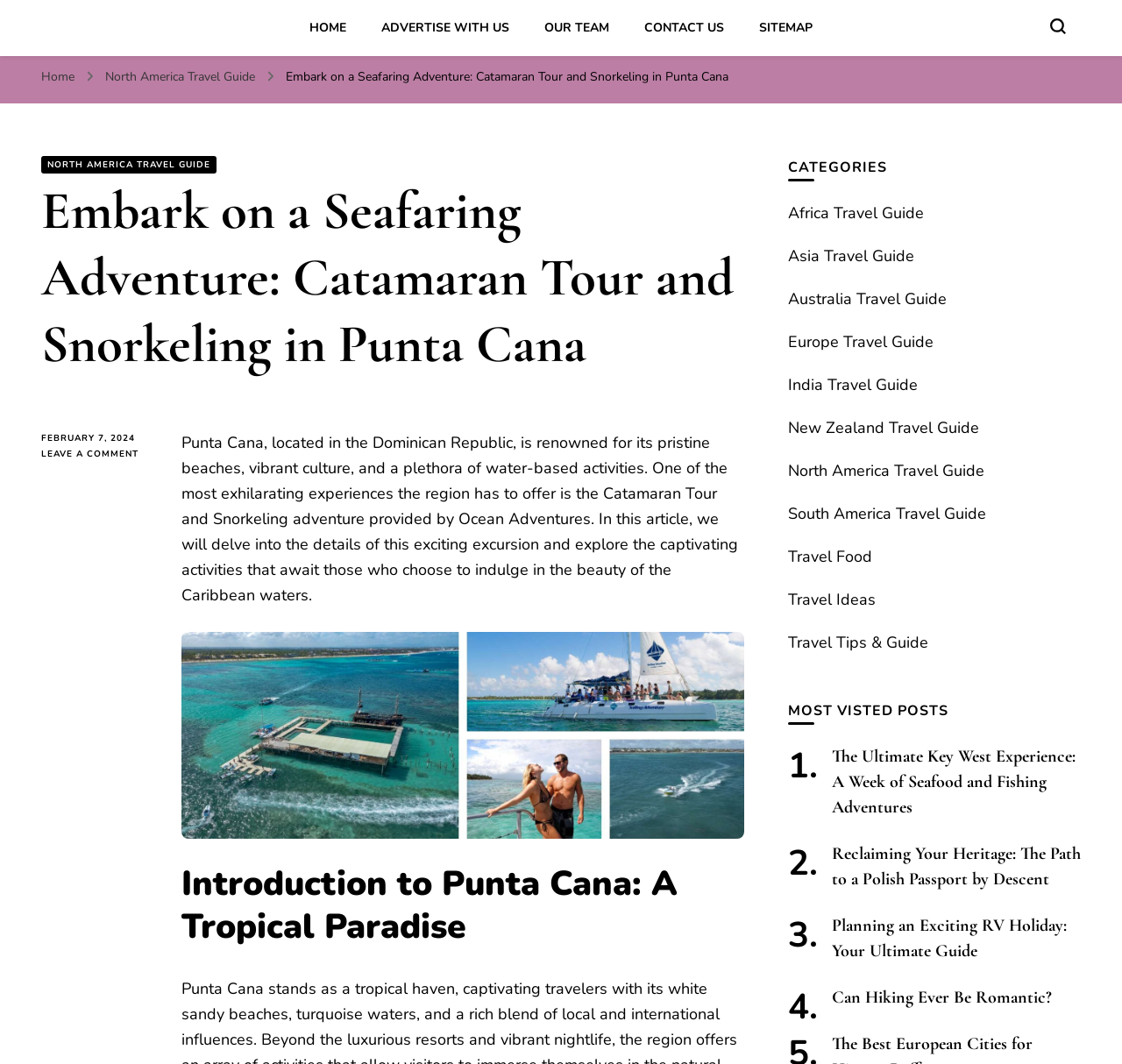What type of activities can be done in Punta Cana?
Look at the screenshot and respond with one word or a short phrase.

water-based activities